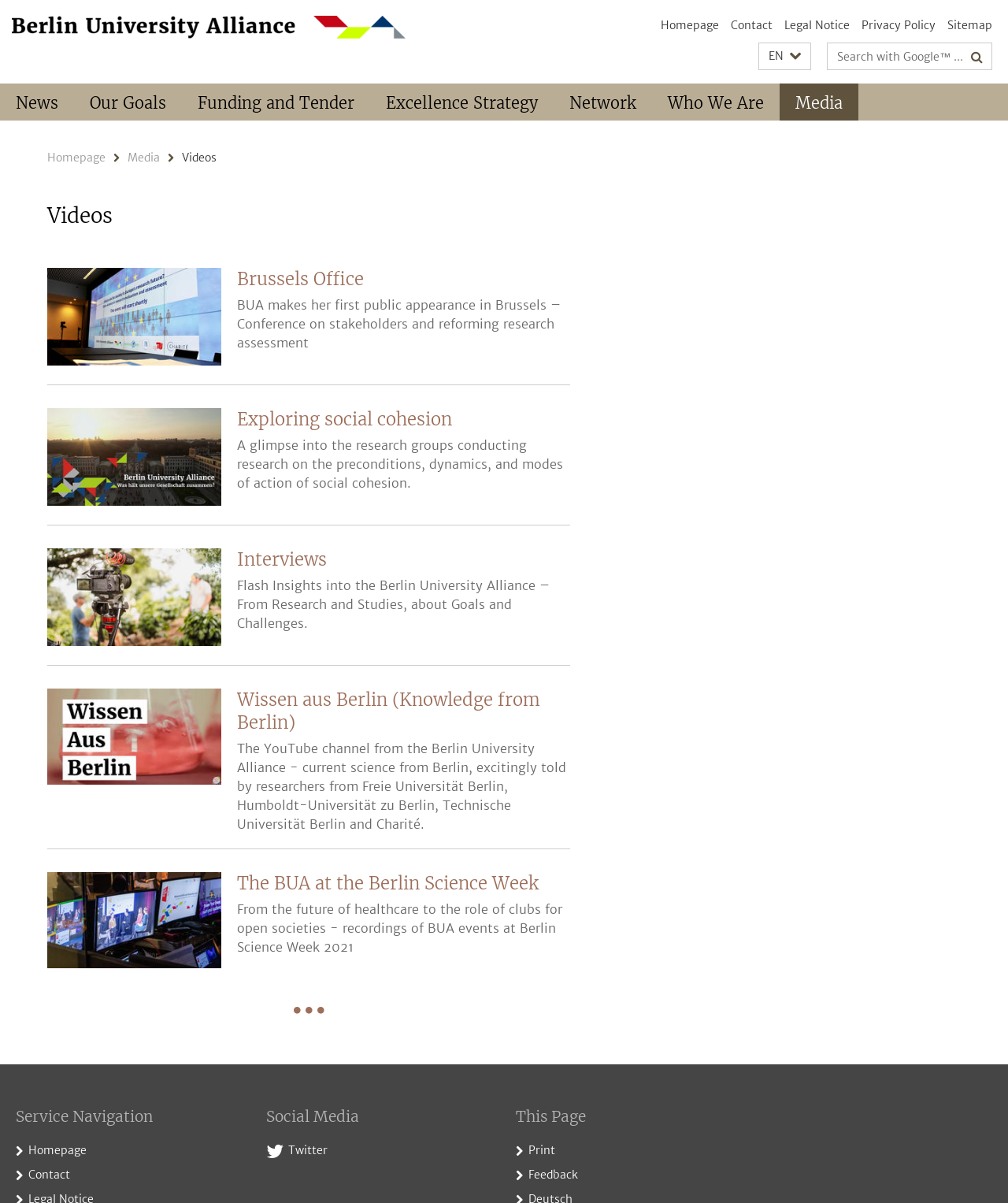Please provide a detailed answer to the question below based on the screenshot: 
What is the text of the first video link?

I looked at the main content section and found the first link with the text 'Brussels Office BUA makes her first public appearance in Brussels – Conference on stakeholders and reforming research assessment'. The text of the first video link is 'Brussels Office BUA'.